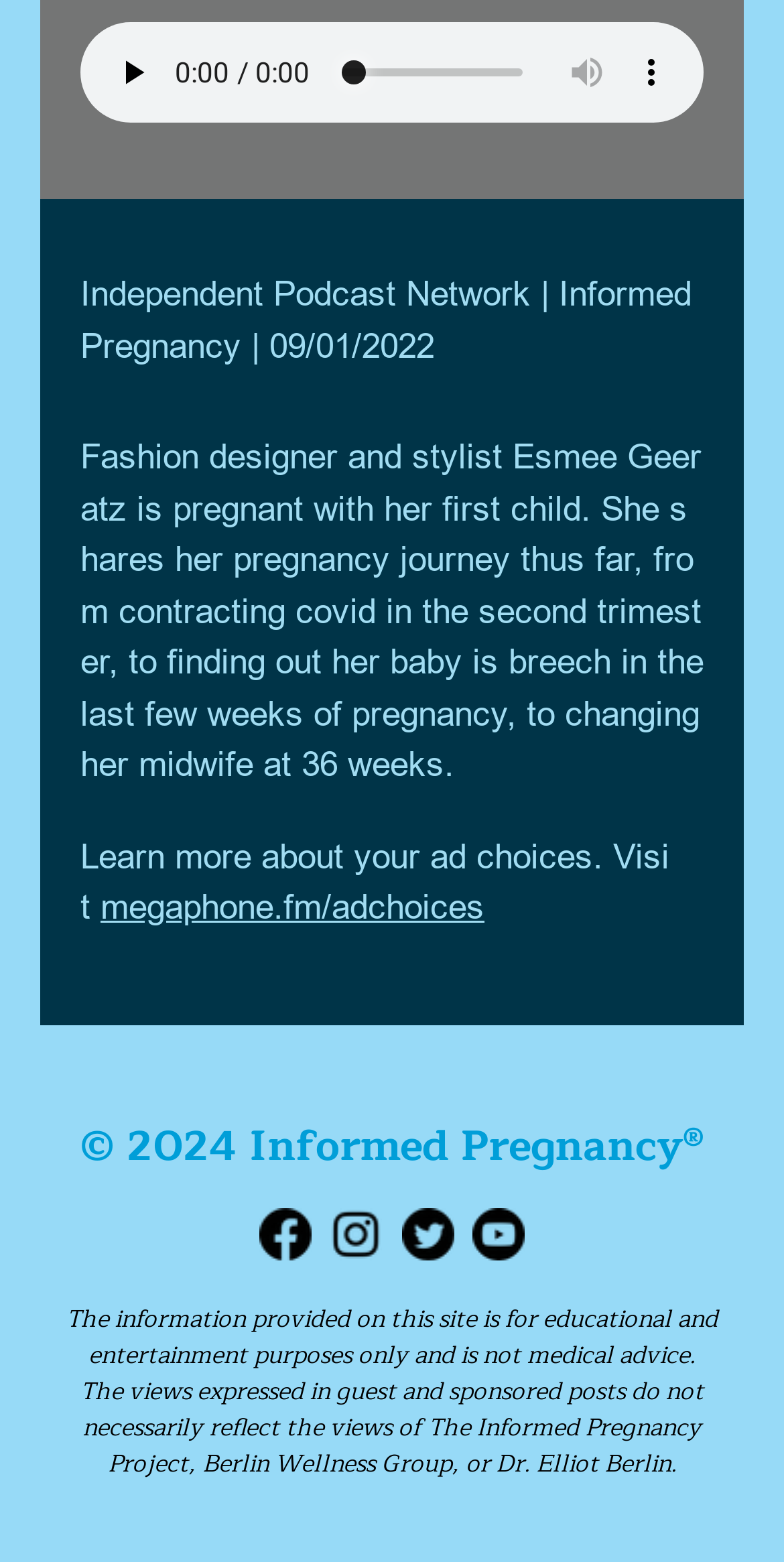What is the disclaimer about?
Provide a thorough and detailed answer to the question.

The StaticText element with the text 'The information provided on this site is for educational and entertainment purposes only and is not medical advice.' indicates that the disclaimer is about the website not providing medical advice.